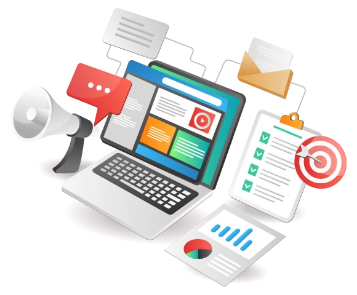Explain the image with as much detail as possible.

The image features a stylized digital workspace, encapsulating the essence of modern marketing and SEO strategies. At the center is a laptop displaying colorful content blocks, symbolizing an engaging online interface. Surrounding the laptop are various elements representing communication and analytics: a megaphone signifying outreach and promotion, chat bubbles indicating online engagement, an envelope for email marketing, and checklists that suggest organized strategy planning. Additionally, there's a target graphic and a bar chart, both of which reflect the focus on goal setting and performance tracking. This visual composition embodies a comprehensive approach to building and enhancing an online presence, particularly in the context of SEO services aimed at driving business growth.